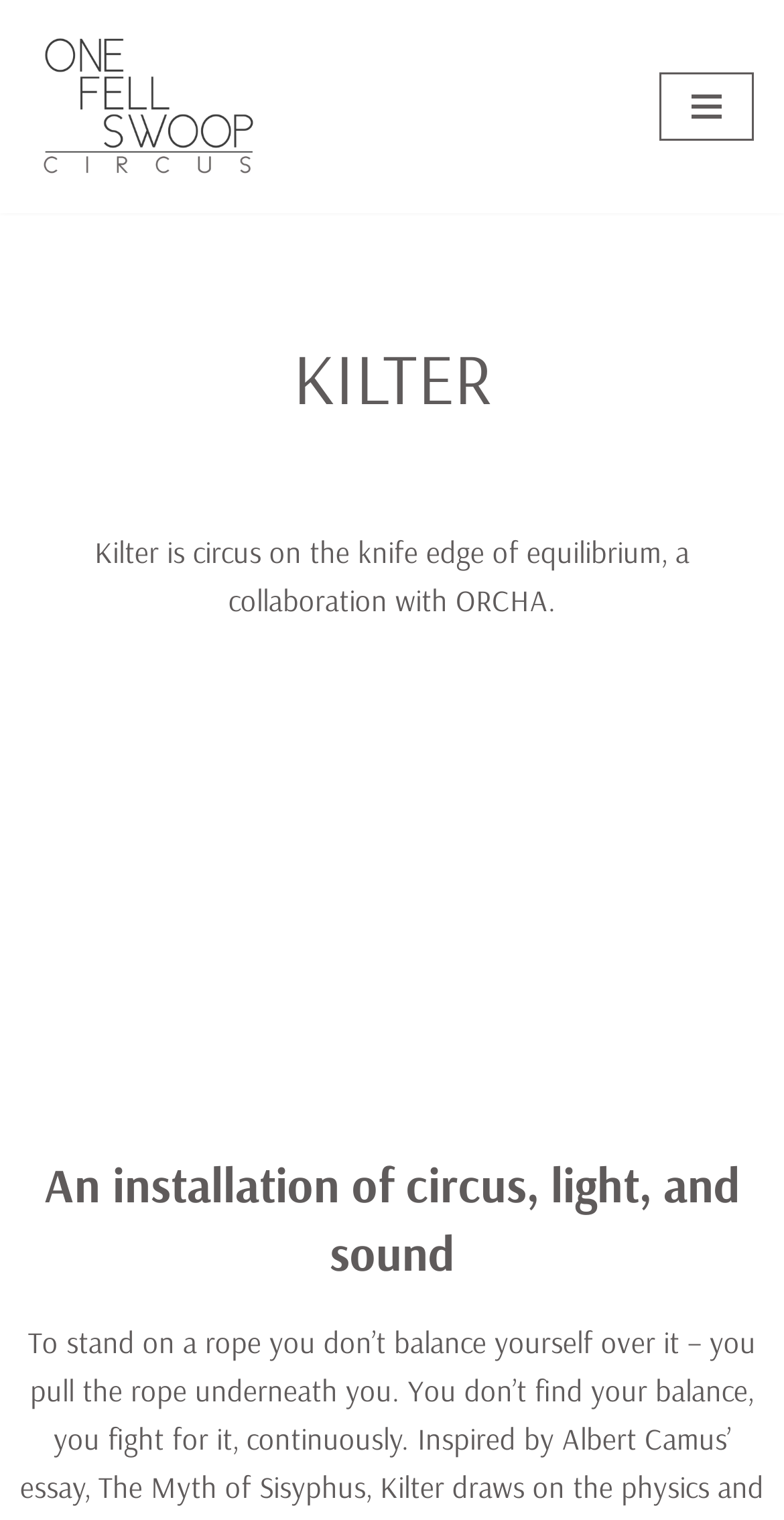Extract the bounding box coordinates for the UI element described by the text: "Skip to content". The coordinates should be in the form of [left, top, right, bottom] with values between 0 and 1.

[0.0, 0.042, 0.077, 0.069]